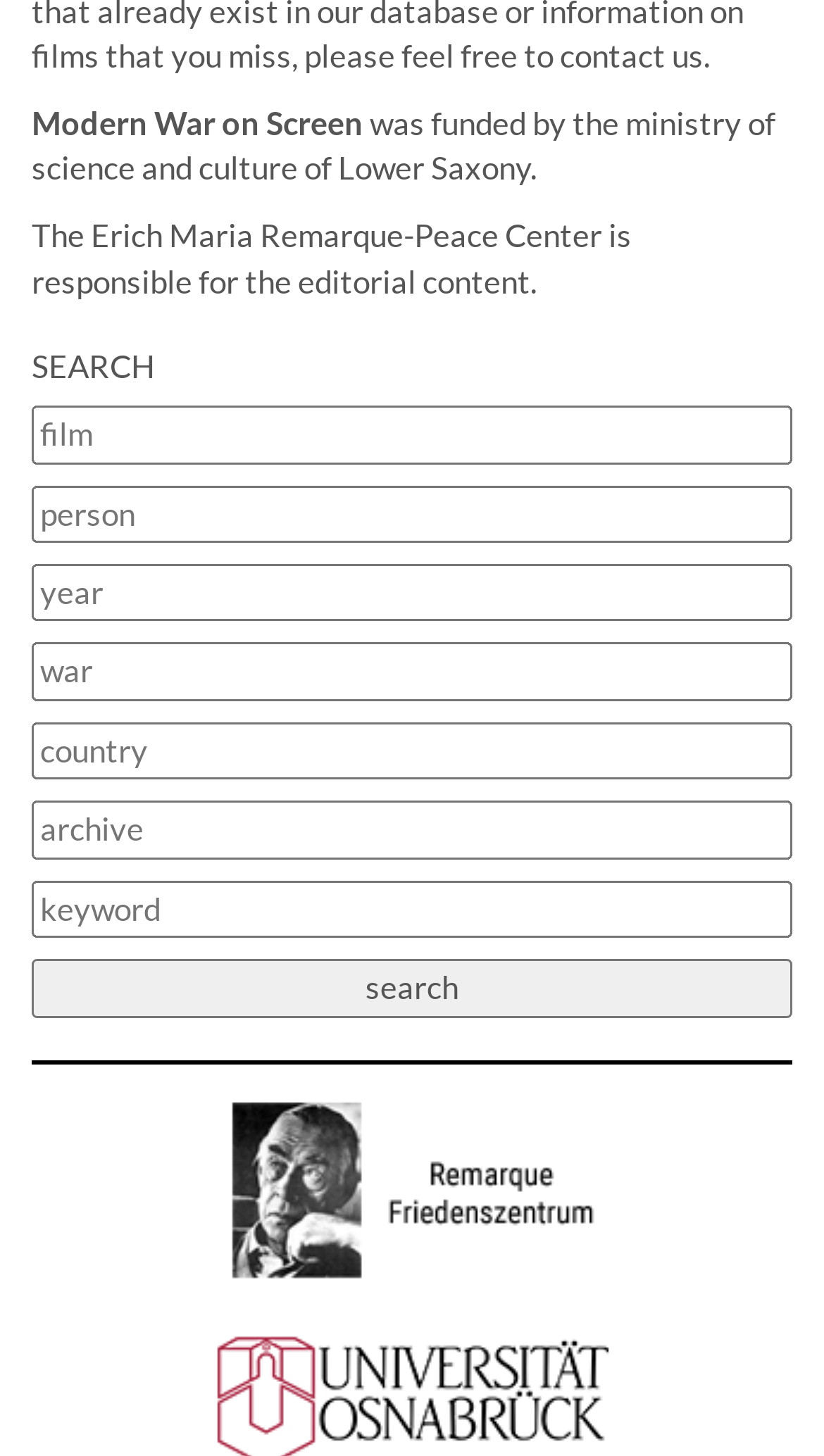Please determine the bounding box coordinates of the clickable area required to carry out the following instruction: "follow the link". The coordinates must be four float numbers between 0 and 1, represented as [left, top, right, bottom].

[0.244, 0.801, 0.756, 0.827]